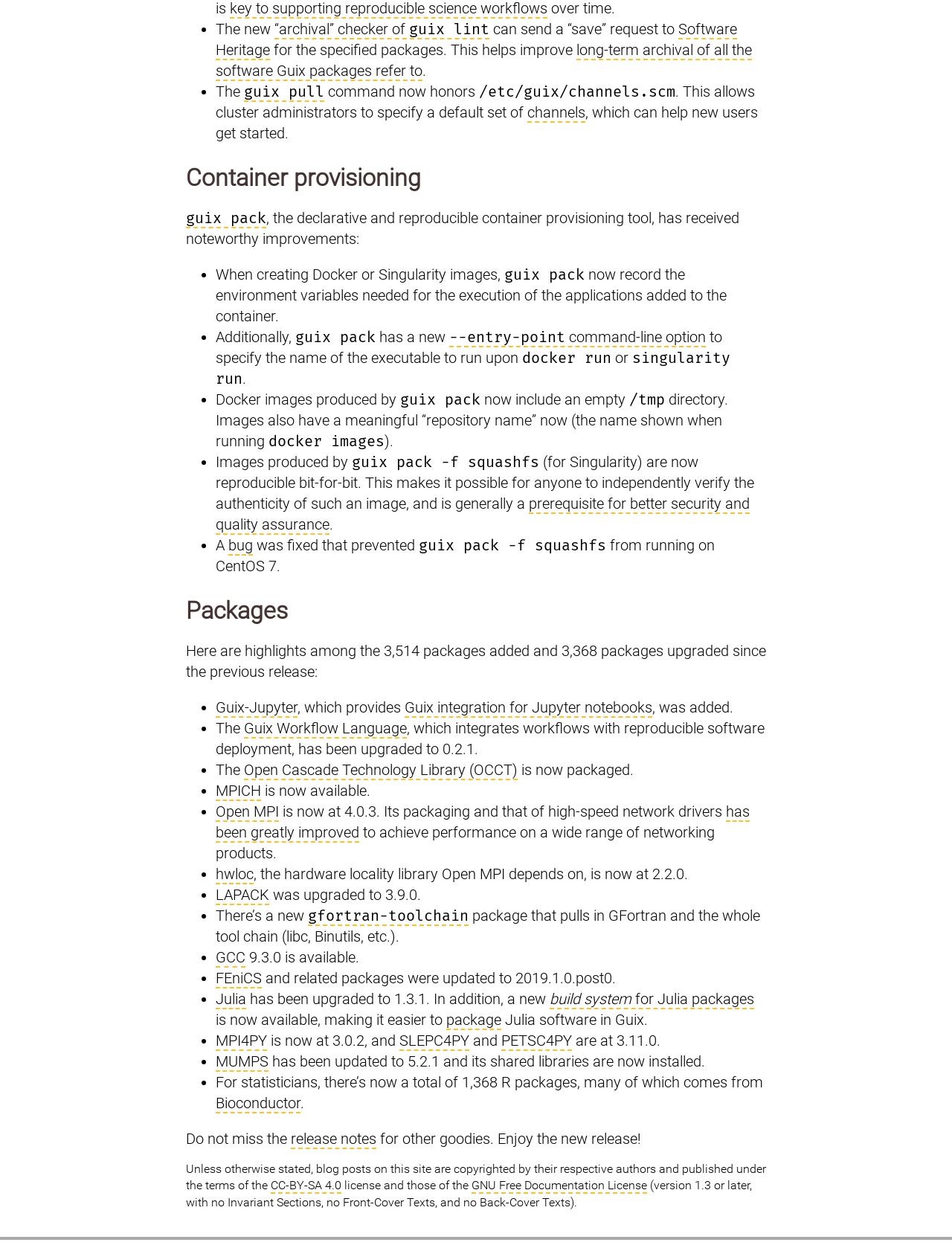Bounding box coordinates are to be given in the format (top-left x, top-left y, bottom-right x, bottom-right y). All values must be floating point numbers between 0 and 1. Provide the bounding box coordinate for the UI element described as: Open Cascade Technology Library (OCCT)

[0.256, 0.608, 0.544, 0.624]